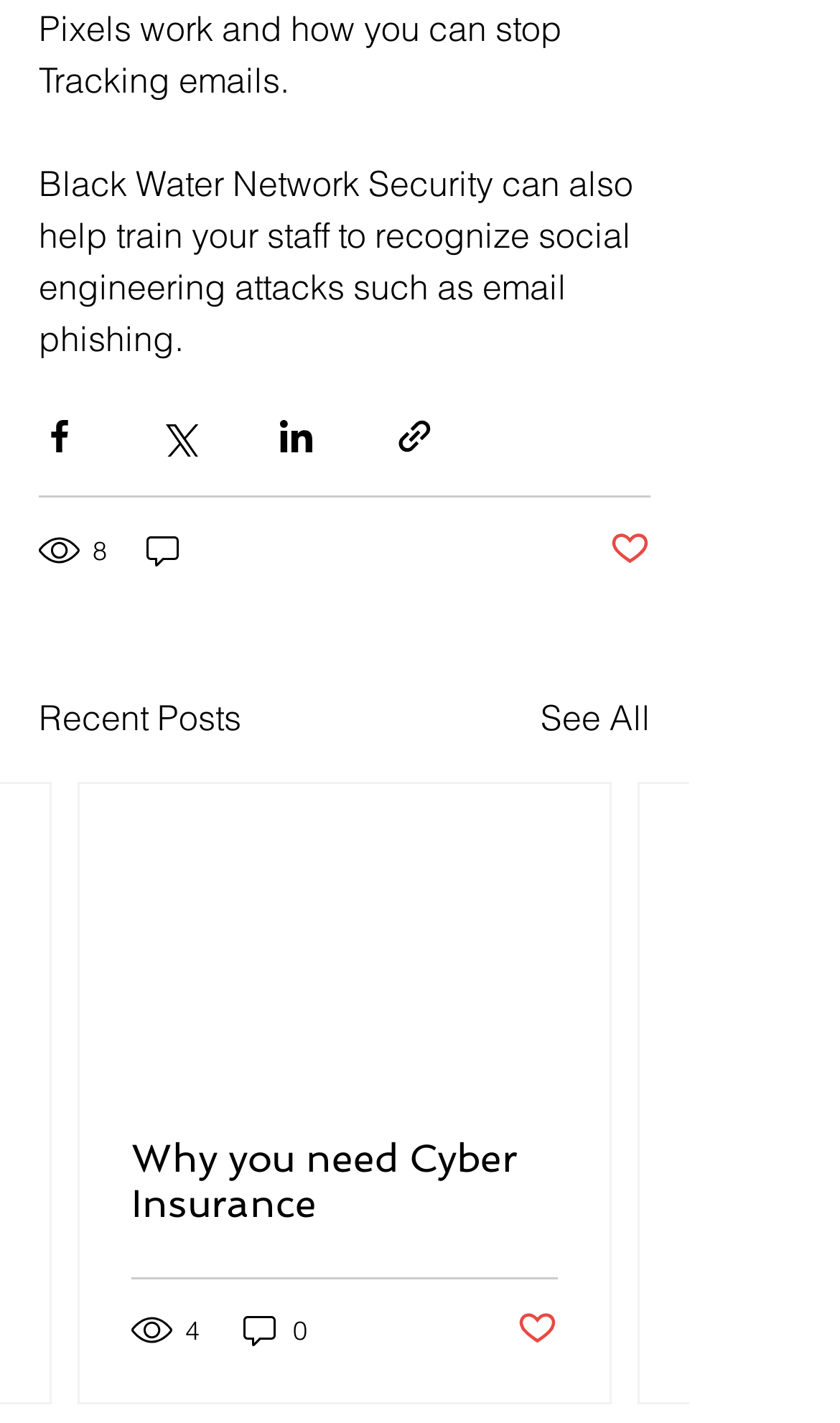How many views does the second post have?
Provide a detailed answer to the question, using the image to inform your response.

I found this answer by looking at the generic element '4 views' under the article section, which corresponds to the second post.